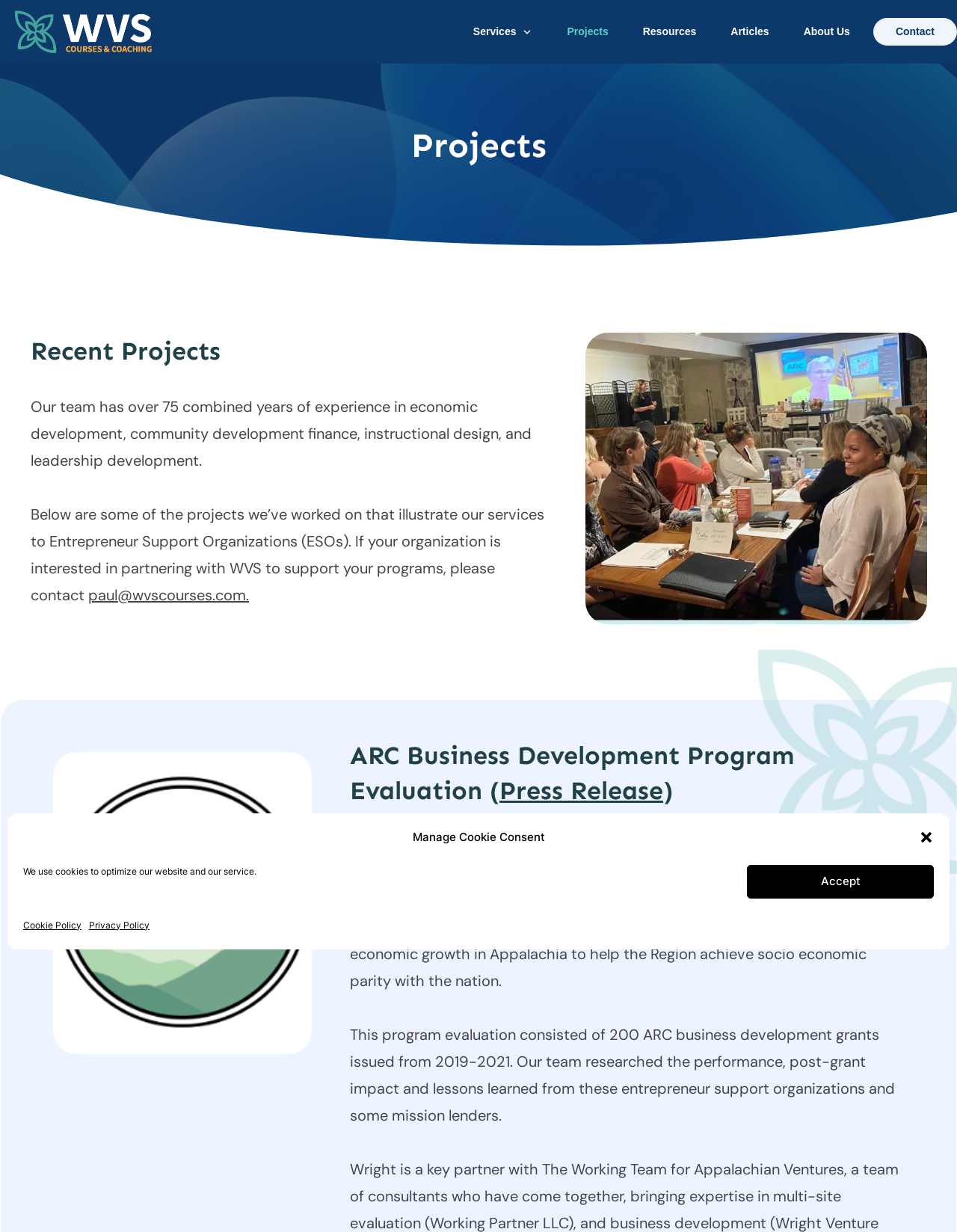Identify the bounding box coordinates of the element to click to follow this instruction: 'View the Projects page'. Ensure the coordinates are four float values between 0 and 1, provided as [left, top, right, bottom].

[0.593, 0.019, 0.636, 0.032]